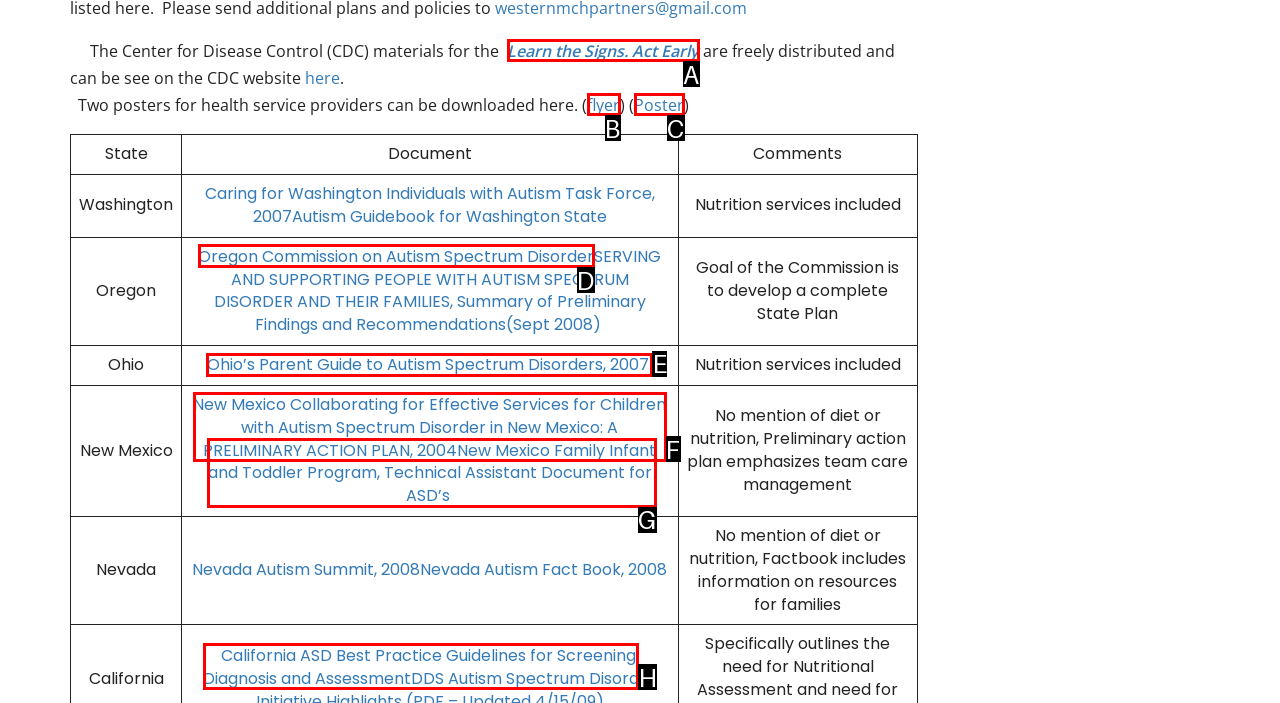Using the element description: flyer, select the HTML element that matches best. Answer with the letter of your choice.

B